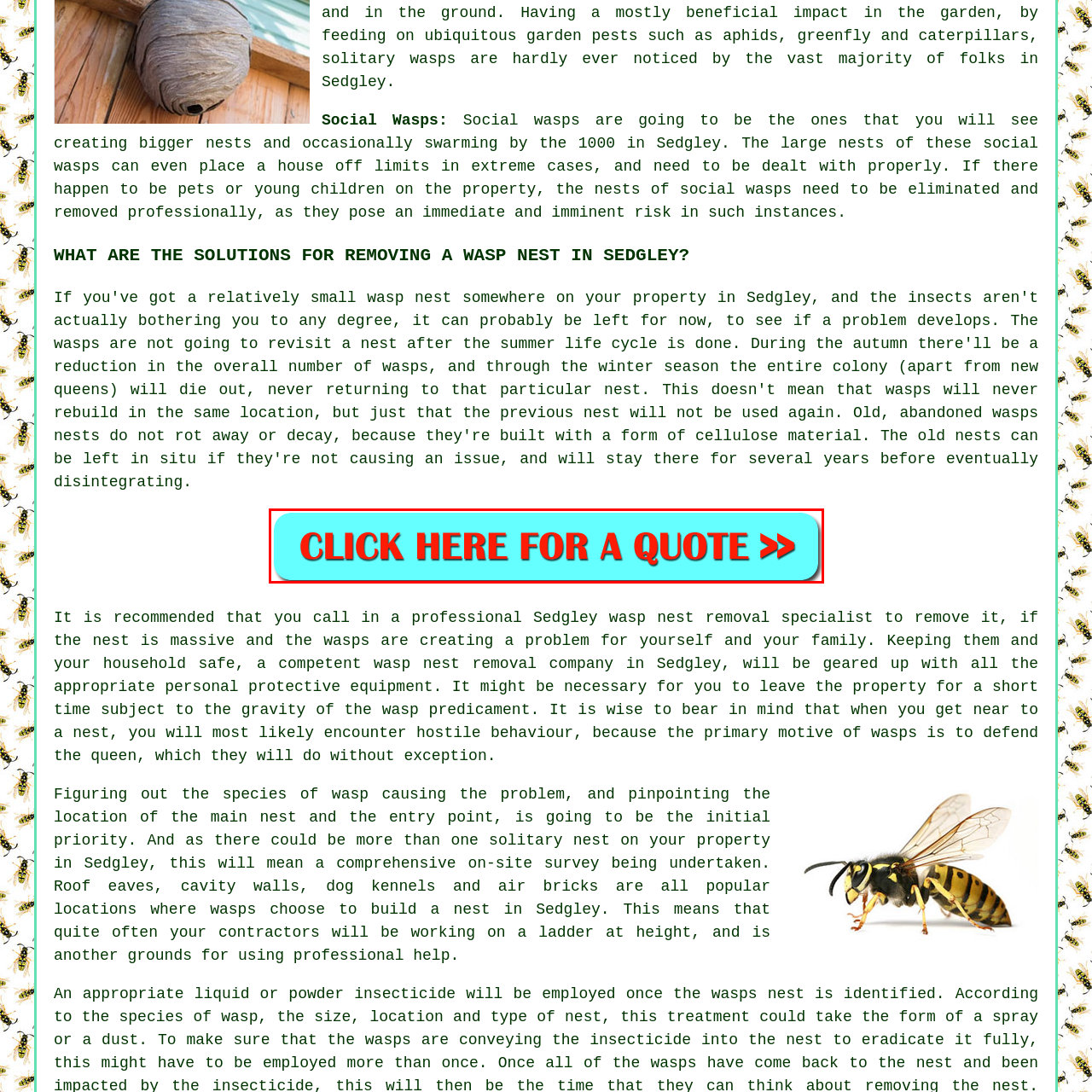Give a thorough account of what is shown in the red-encased segment of the image.

The image features a prominent call-to-action button for obtaining quotes regarding wasp nest removal services in Sedgley, West Midlands. The button is designed with a vibrant turquoise background, making it stand out effectively, while the text is rendered in bold red, urging viewers to "CLICK HERE FOR A QUOTE >>". This compelling invitation to action aligns with the context provided about the importance of professional wasp nest removal services, especially in scenarios where social wasps pose risks to families and pets.